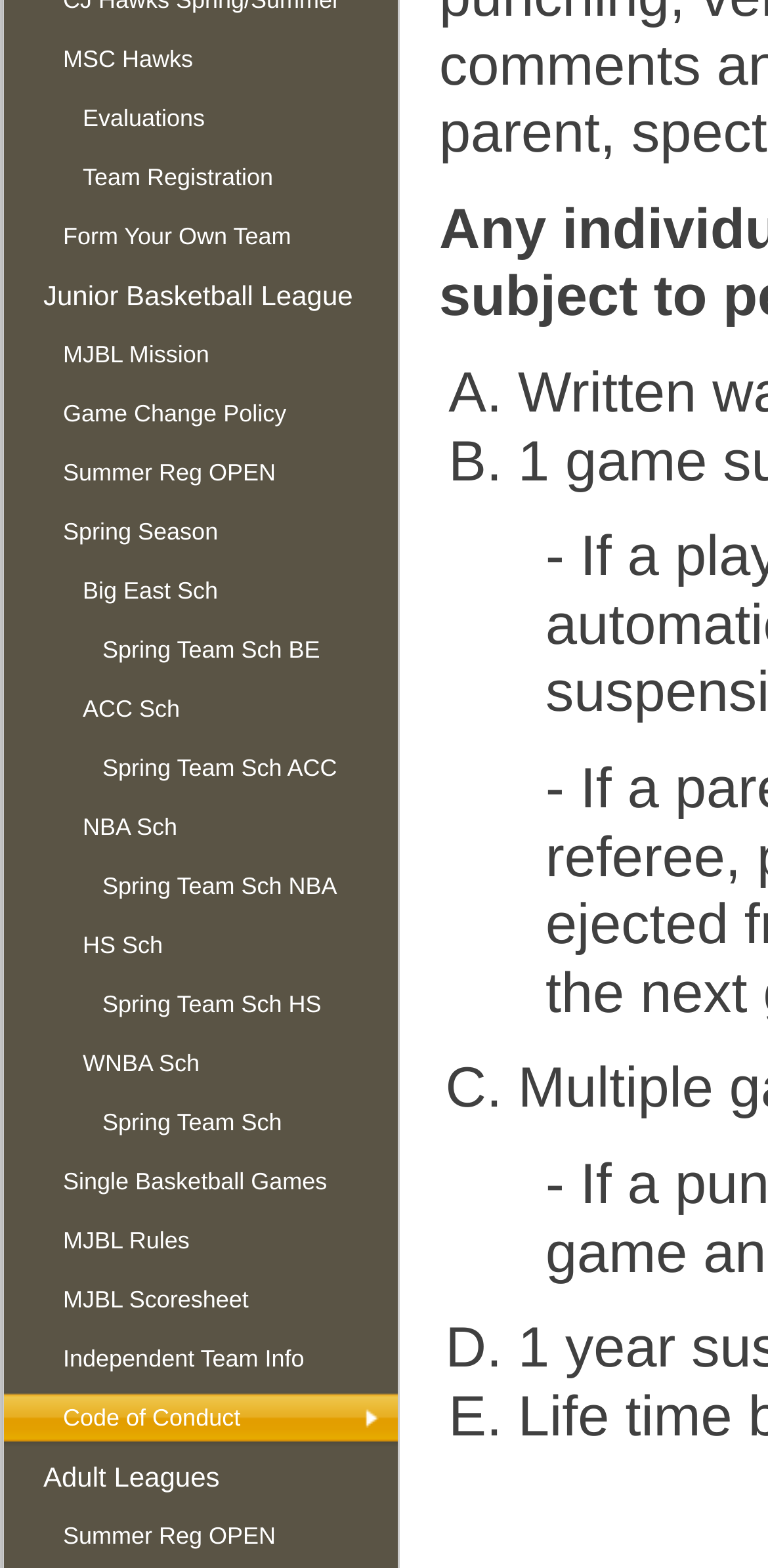Highlight the bounding box coordinates of the element that should be clicked to carry out the following instruction: "Register a team". The coordinates must be given as four float numbers ranging from 0 to 1, i.e., [left, top, right, bottom].

[0.005, 0.094, 0.518, 0.132]